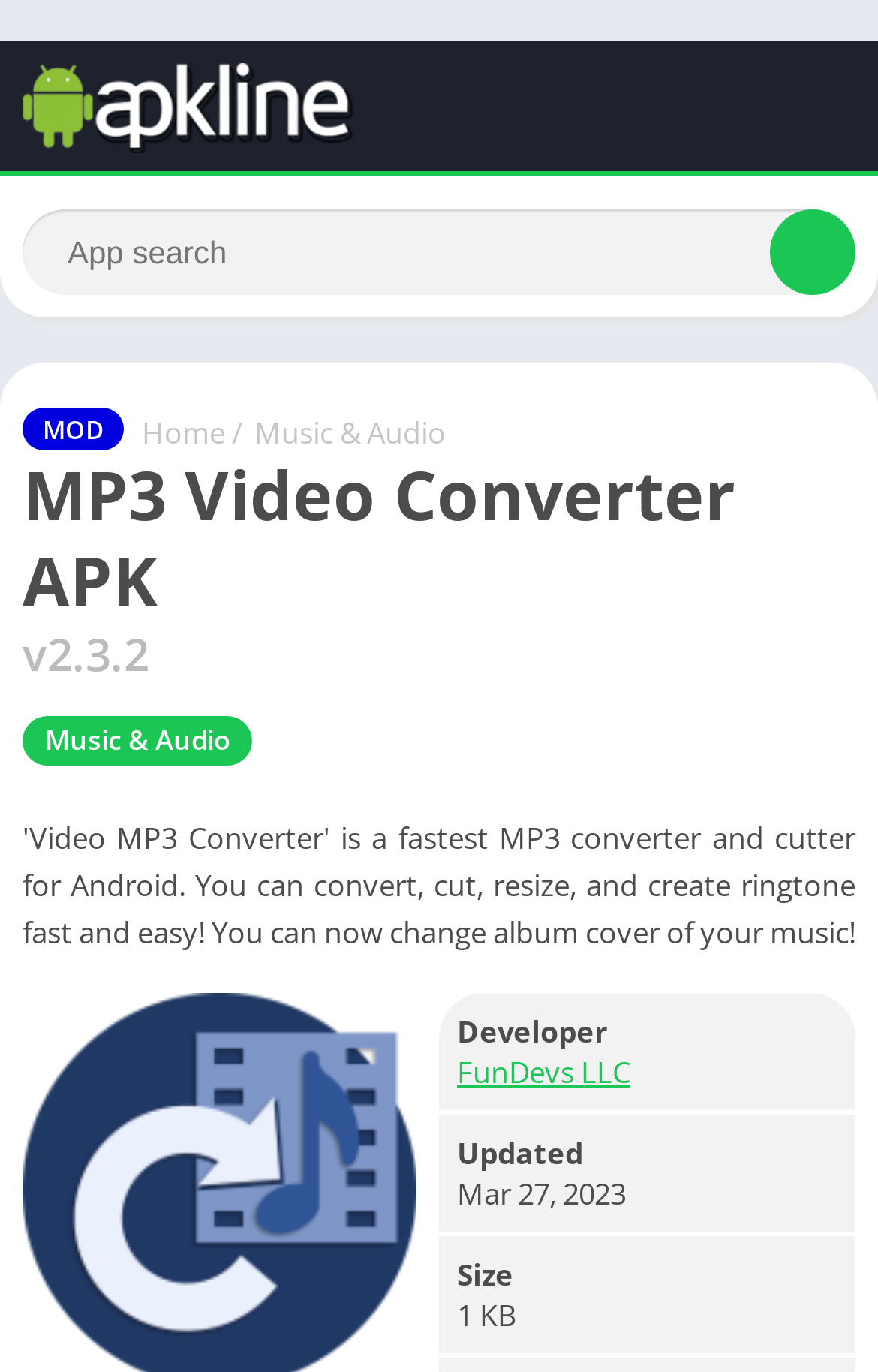What is the version of the APK?
Provide a detailed answer to the question using information from the image.

The version of the APK can be found in the static text element, which is 'v2.3.2', located below the APK name.